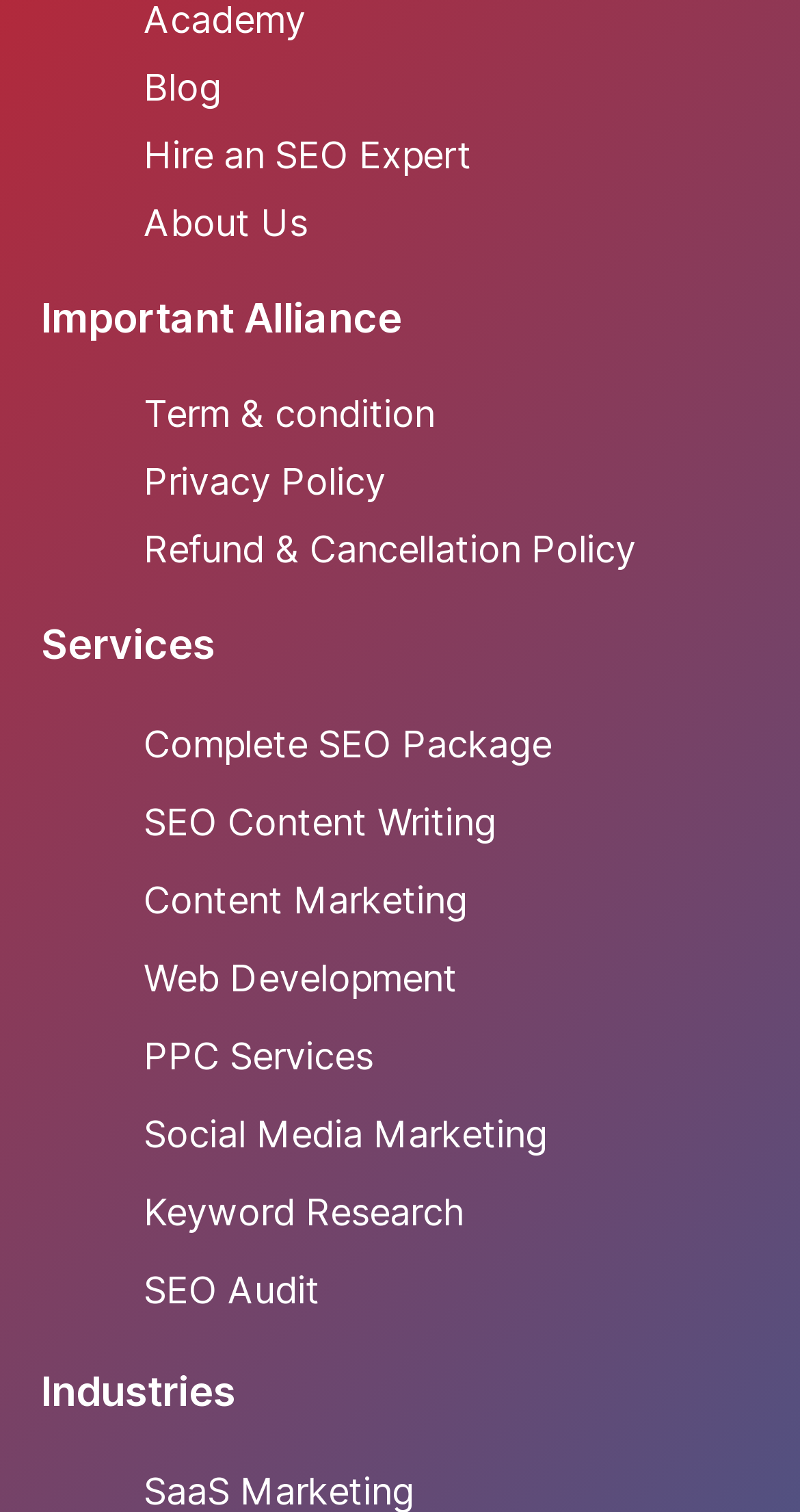Identify the bounding box for the described UI element: "Refund & Cancellation Policy".

[0.179, 0.34, 0.949, 0.385]